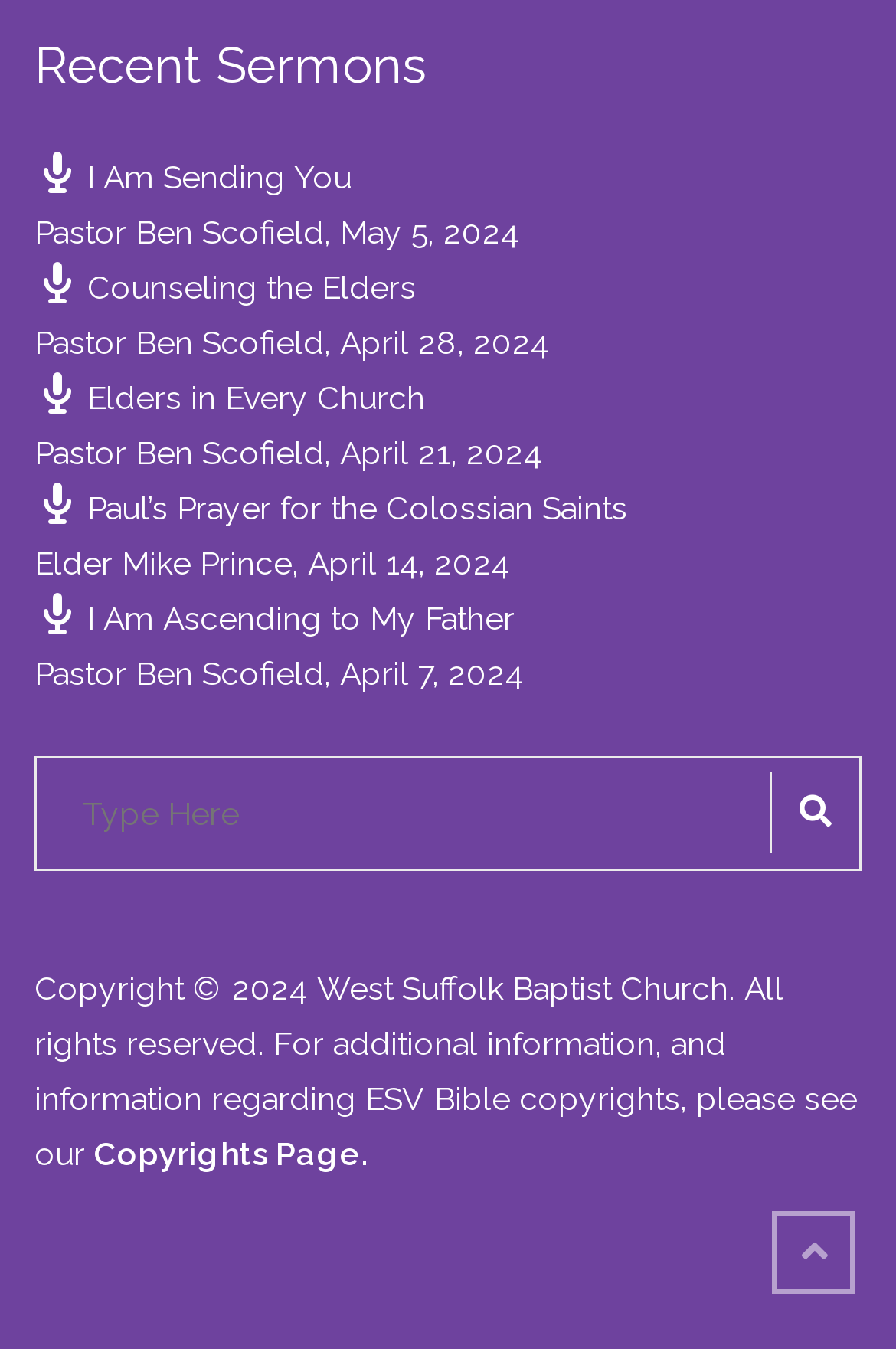Please identify the bounding box coordinates of the element's region that needs to be clicked to fulfill the following instruction: "Post a job". The bounding box coordinates should consist of four float numbers between 0 and 1, i.e., [left, top, right, bottom].

None